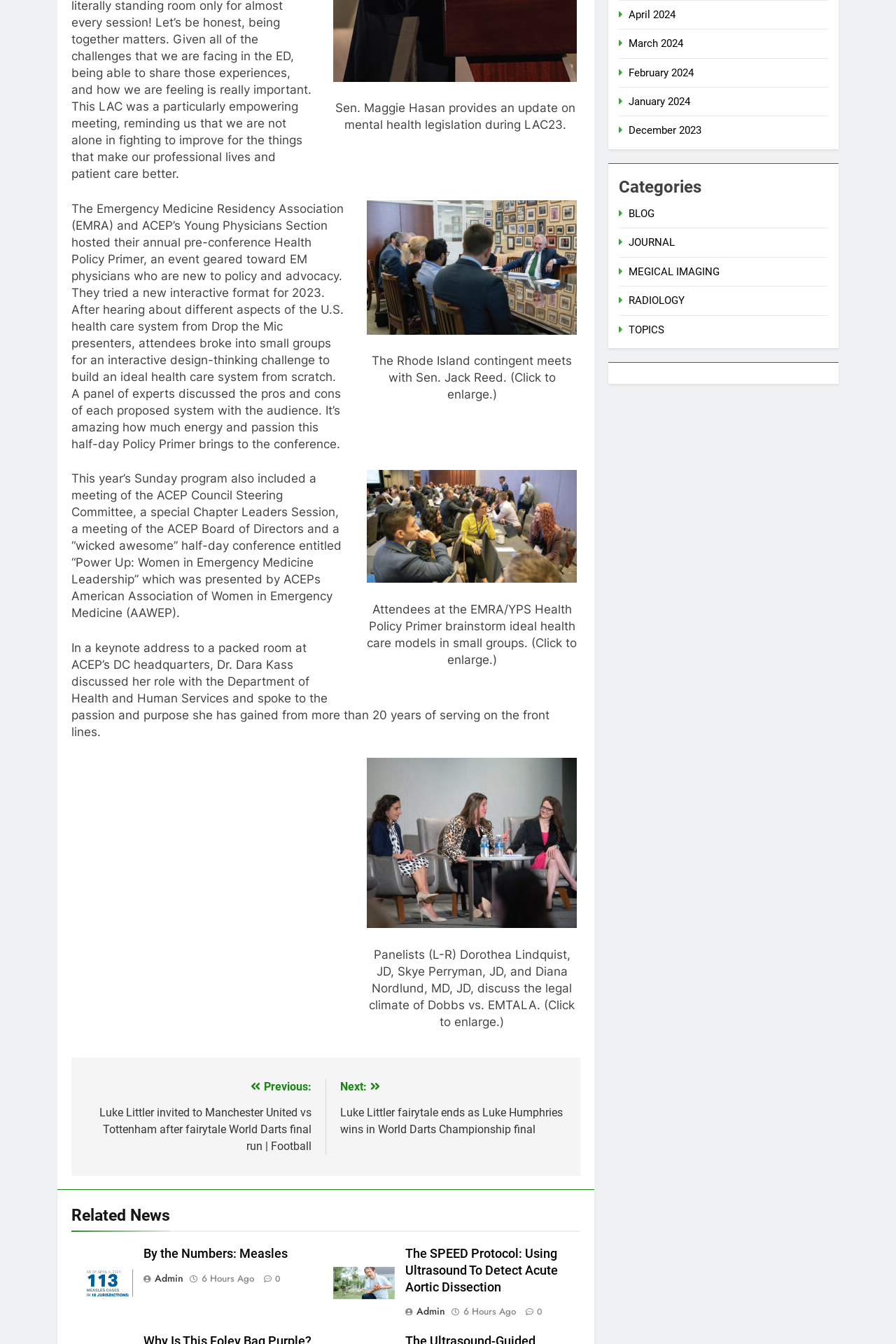Please identify the bounding box coordinates of where to click in order to follow the instruction: "Click the 'Next' link".

[0.379, 0.802, 0.632, 0.845]